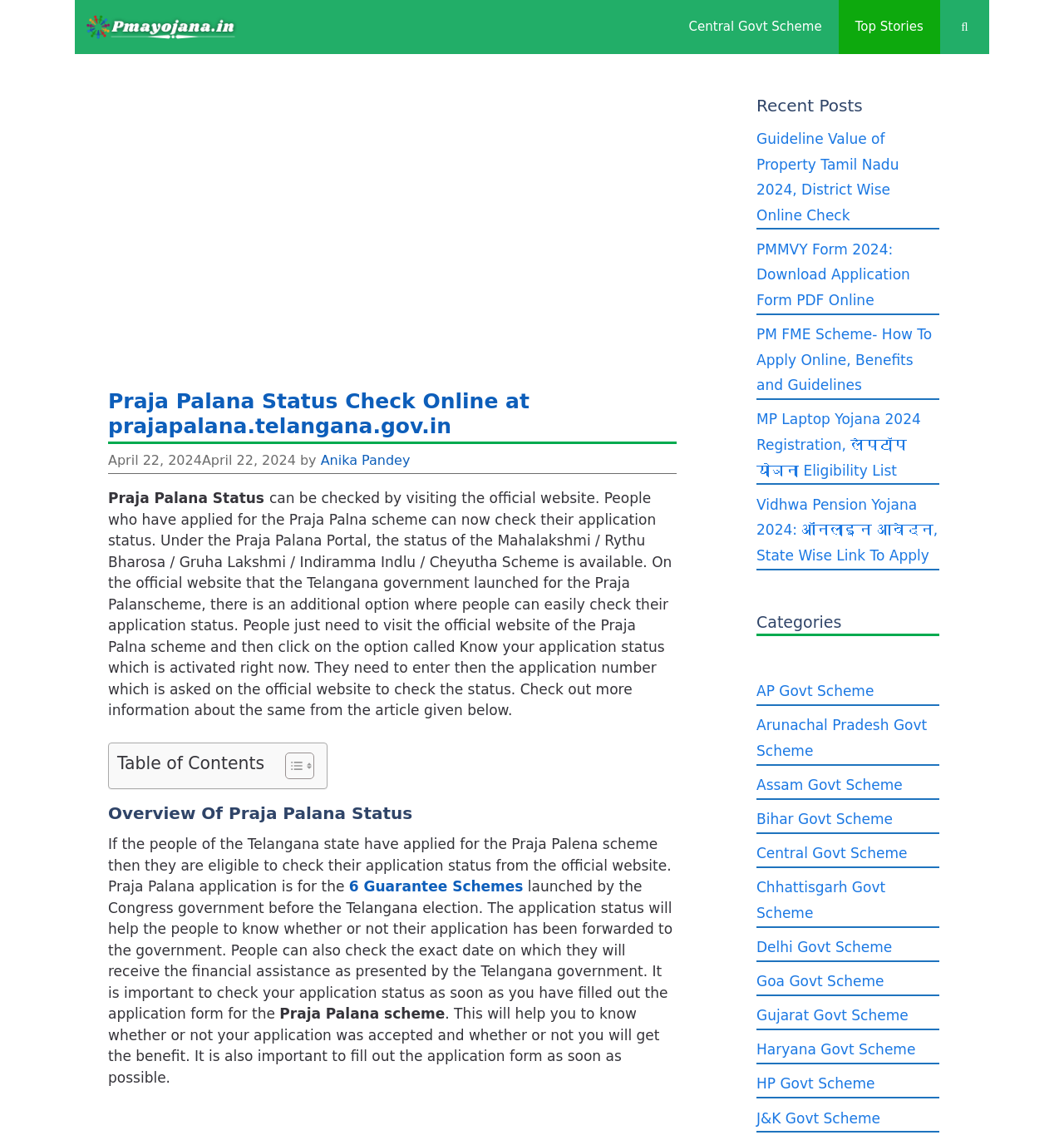Show the bounding box coordinates of the element that should be clicked to complete the task: "View all posts by Anika Pandey".

[0.301, 0.395, 0.385, 0.409]